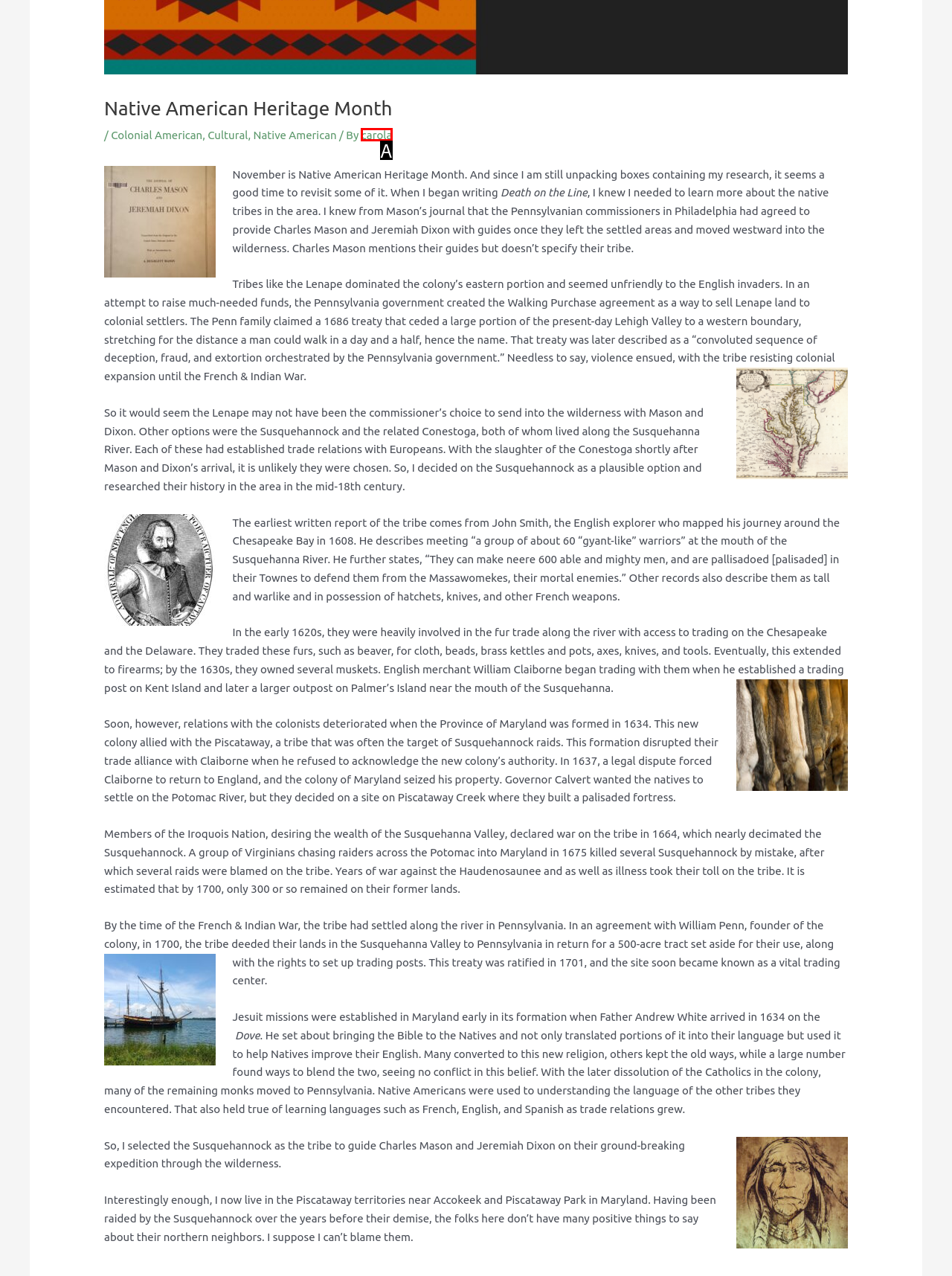Given the description: carola
Identify the letter of the matching UI element from the options.

A